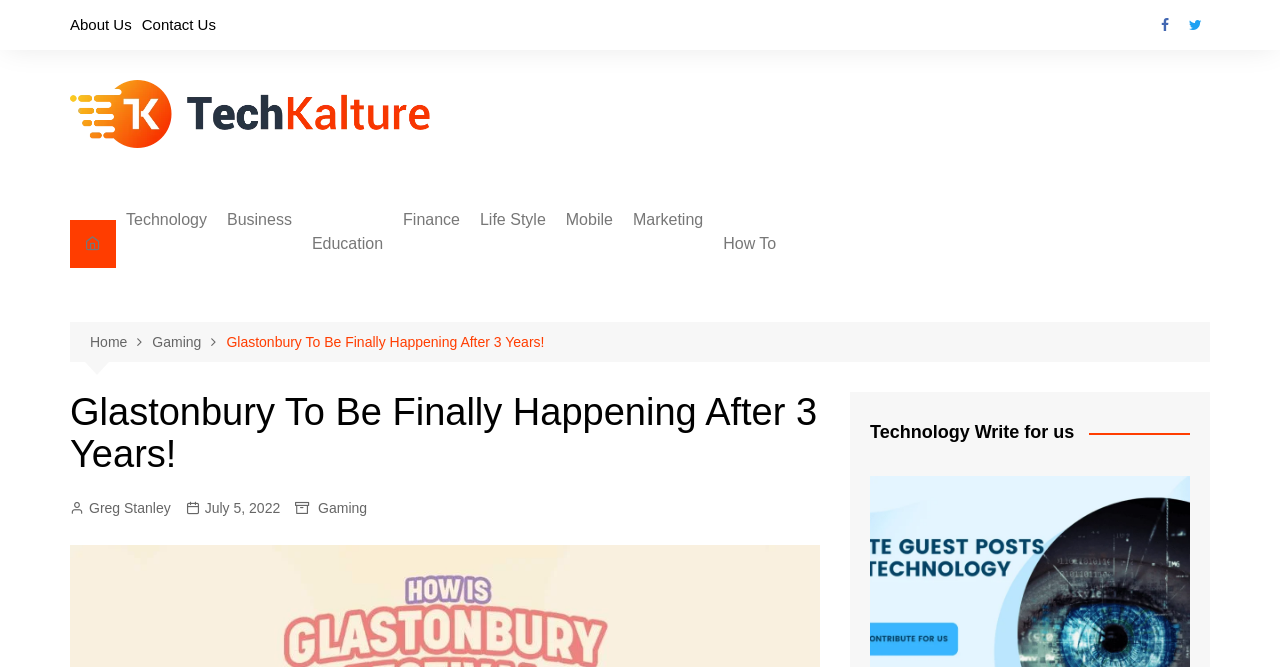Determine the bounding box coordinates for the region that must be clicked to execute the following instruction: "Read Glastonbury To Be Finally Happening After 3 Years!".

[0.055, 0.587, 0.641, 0.713]